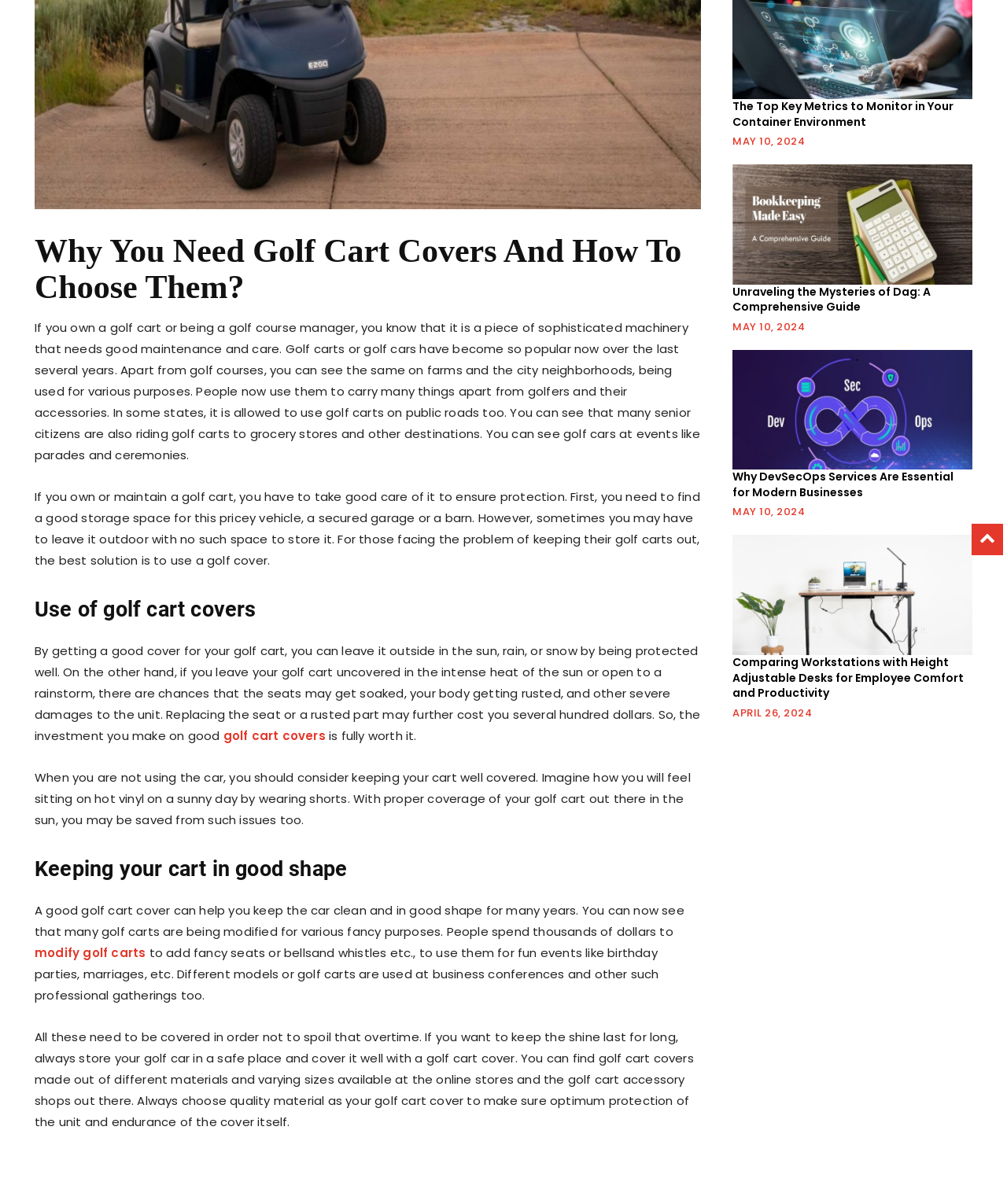Using the provided element description, identify the bounding box coordinates as (top-left x, top-left y, bottom-right x, bottom-right y). Ensure all values are between 0 and 1. Description: CLIMAQUA

None